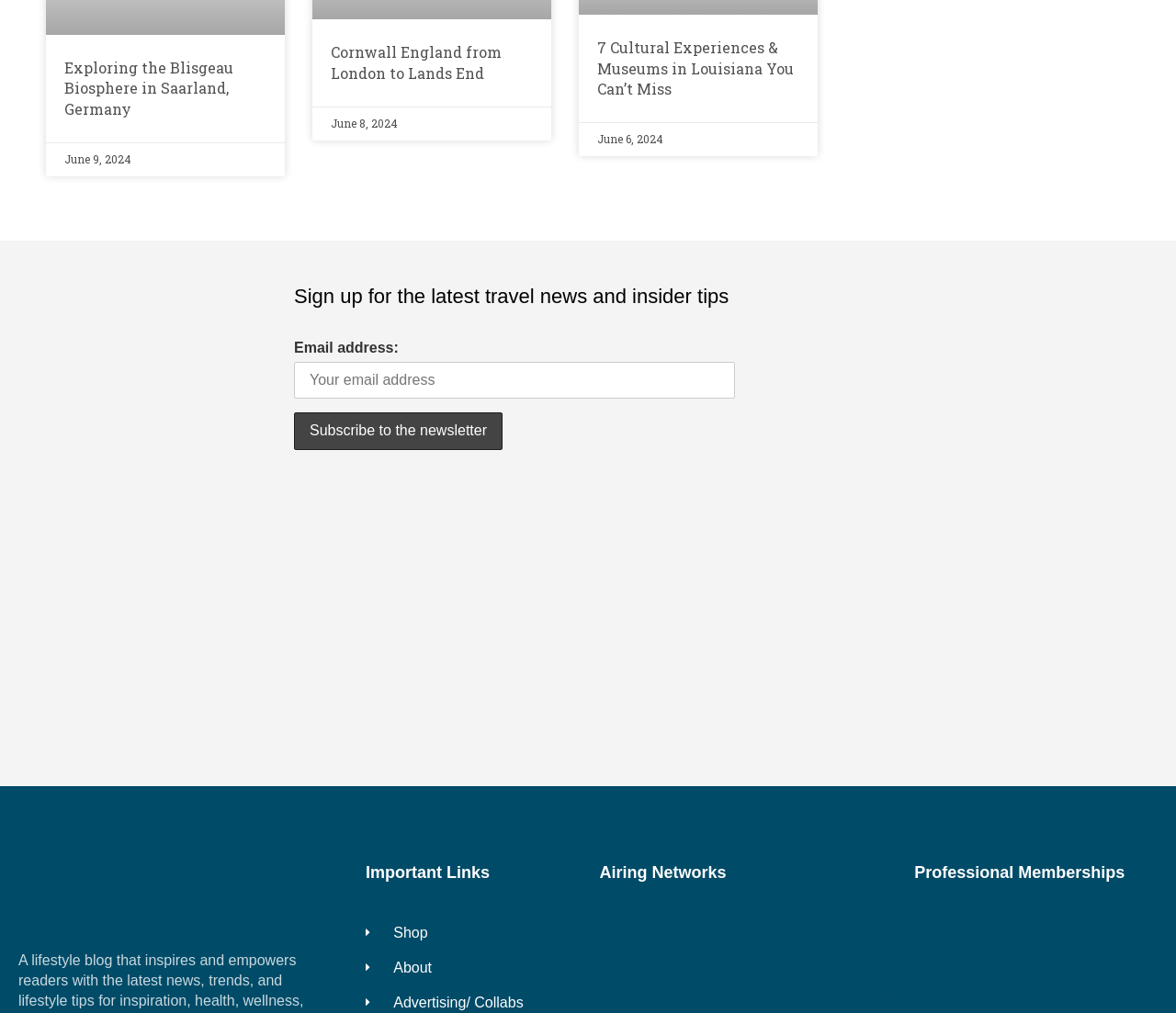What is the date of the second article?
Provide a short answer using one word or a brief phrase based on the image.

June 8, 2024